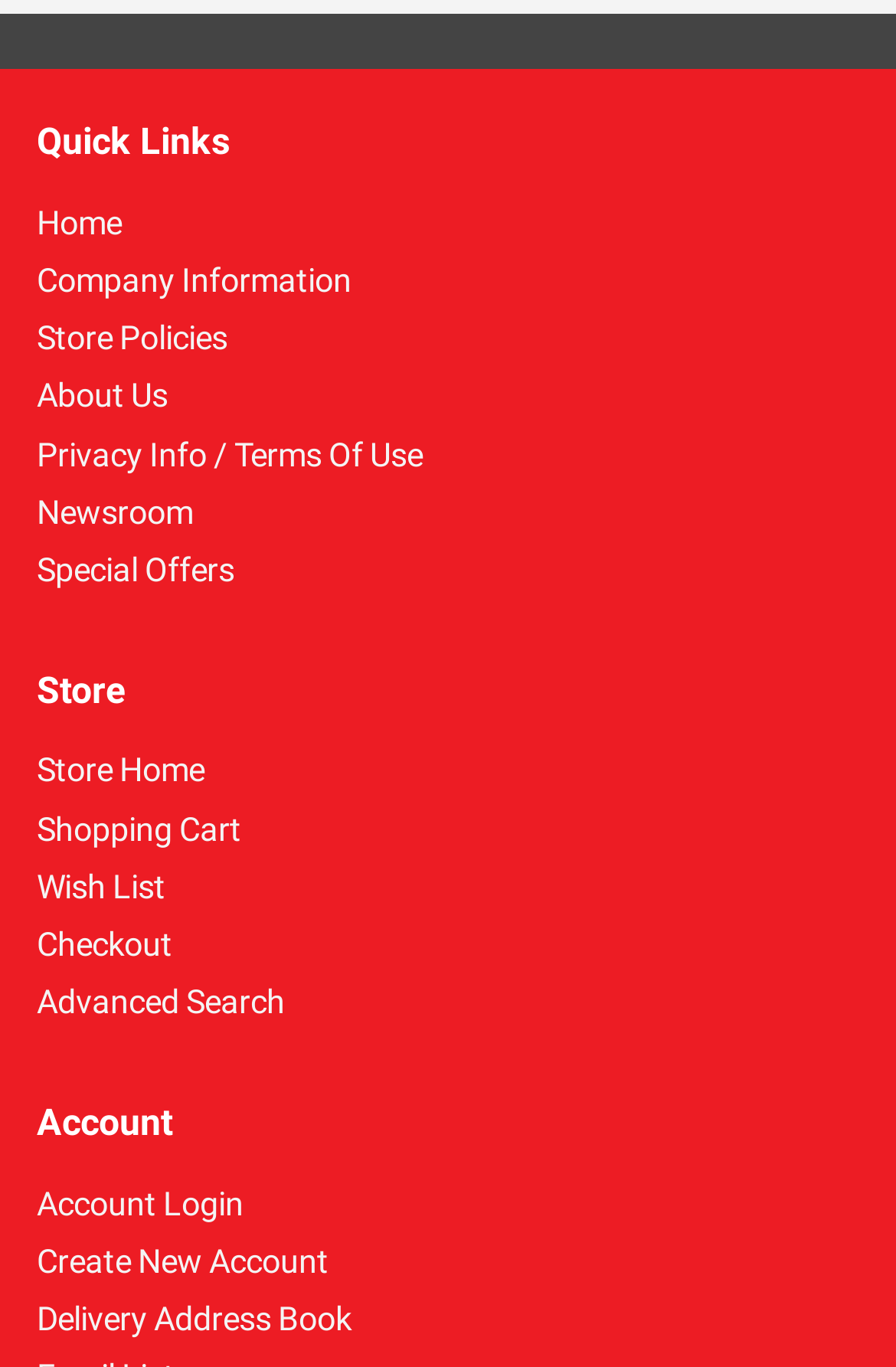Locate the bounding box coordinates of the element that needs to be clicked to carry out the instruction: "go to home page". The coordinates should be given as four float numbers ranging from 0 to 1, i.e., [left, top, right, bottom].

[0.041, 0.143, 0.885, 0.185]